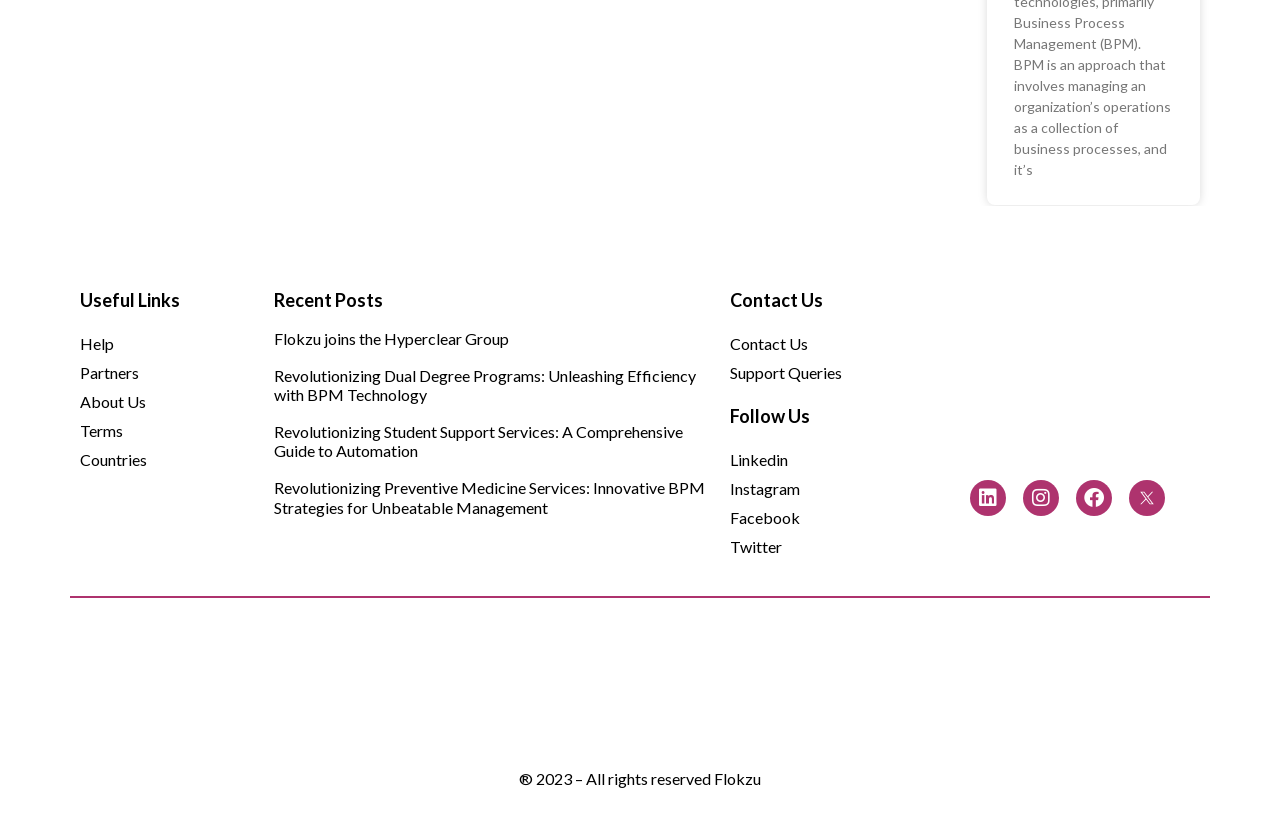Please specify the bounding box coordinates of the clickable region necessary for completing the following instruction: "Follow Flokzu on Linkedin". The coordinates must consist of four float numbers between 0 and 1, i.e., [left, top, right, bottom].

[0.57, 0.541, 0.715, 0.577]